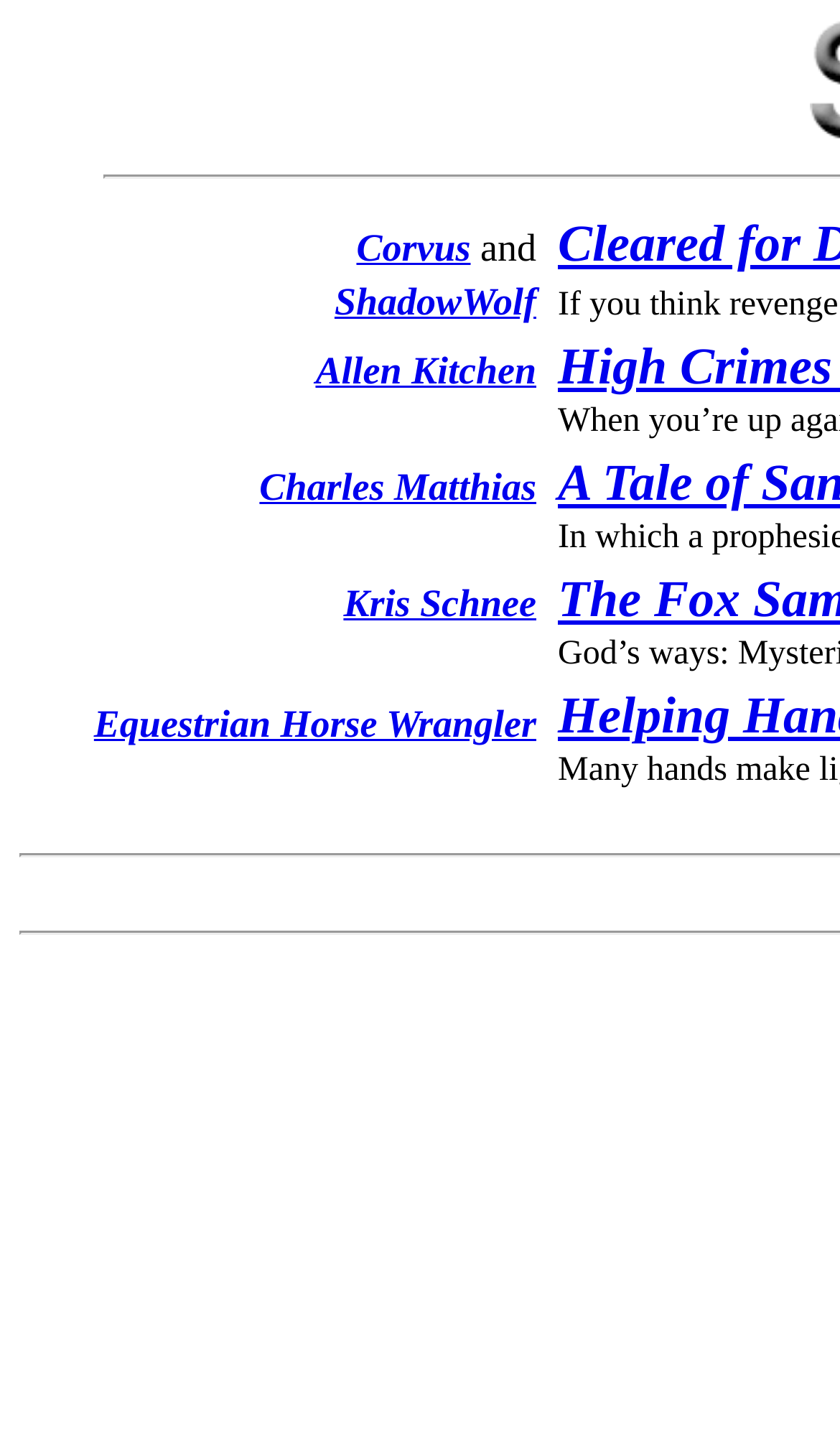Please find the bounding box for the UI element described by: "parent_node: Name name="author"".

None